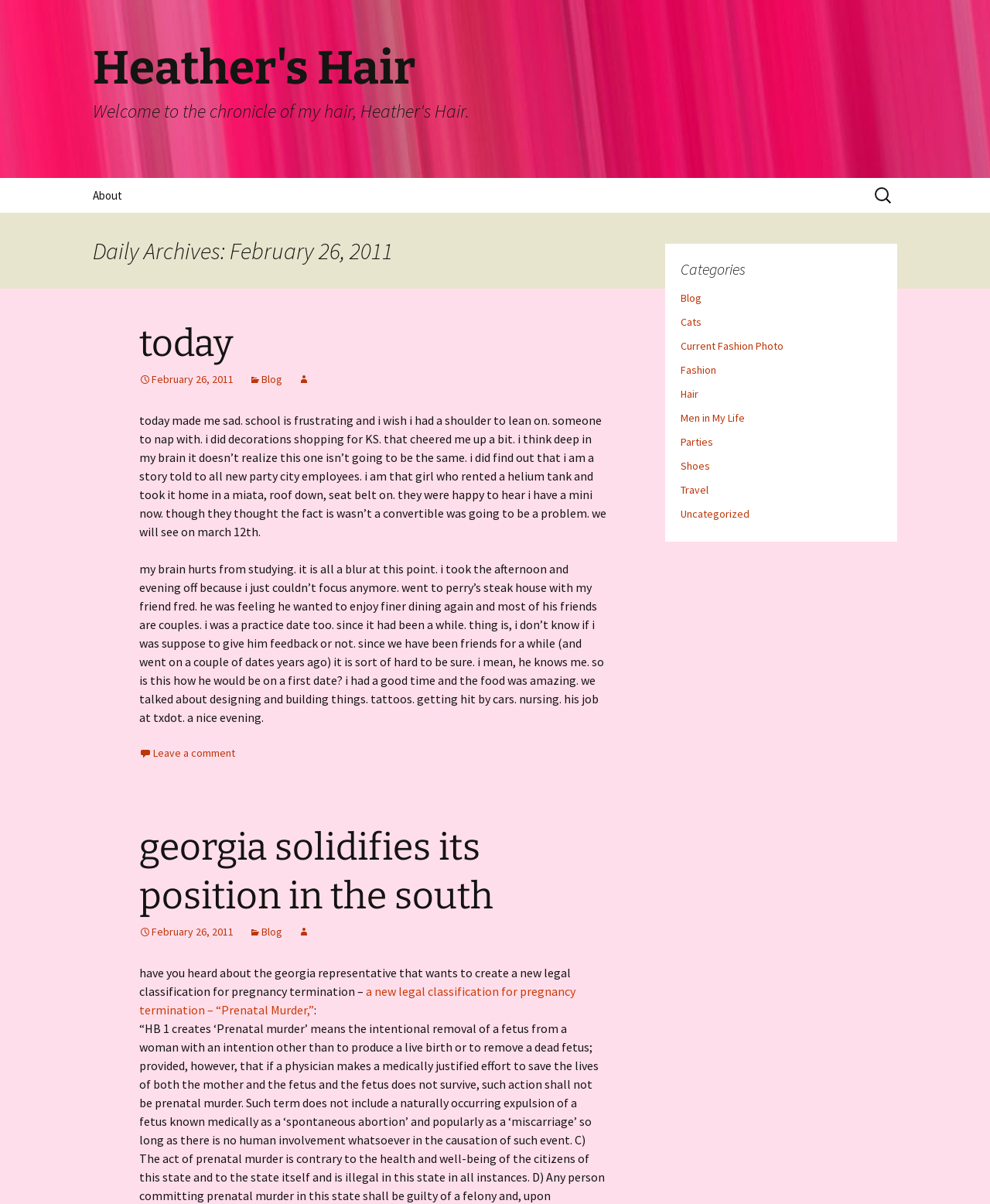What is the text of the second paragraph of the first blog post?
Please describe in detail the information shown in the image to answer the question.

The text of the second paragraph of the first blog post can be found by looking at the StaticText element with the text 'my brain hurts from studying...' which is located below the first paragraph of the post.